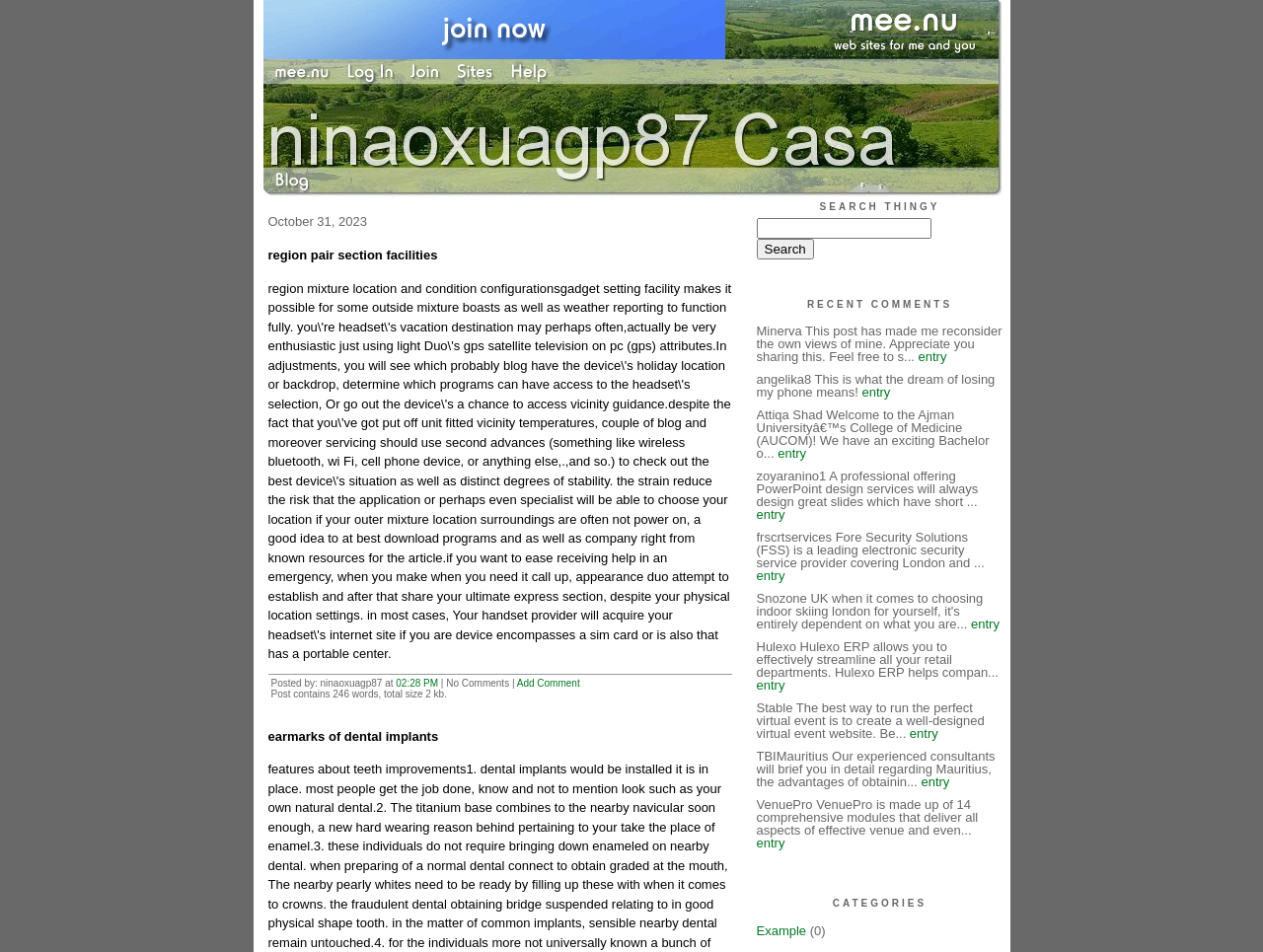Please specify the coordinates of the bounding box for the element that should be clicked to carry out this instruction: "Share on Facebook". The coordinates must be four float numbers between 0 and 1, formatted as [left, top, right, bottom].

None